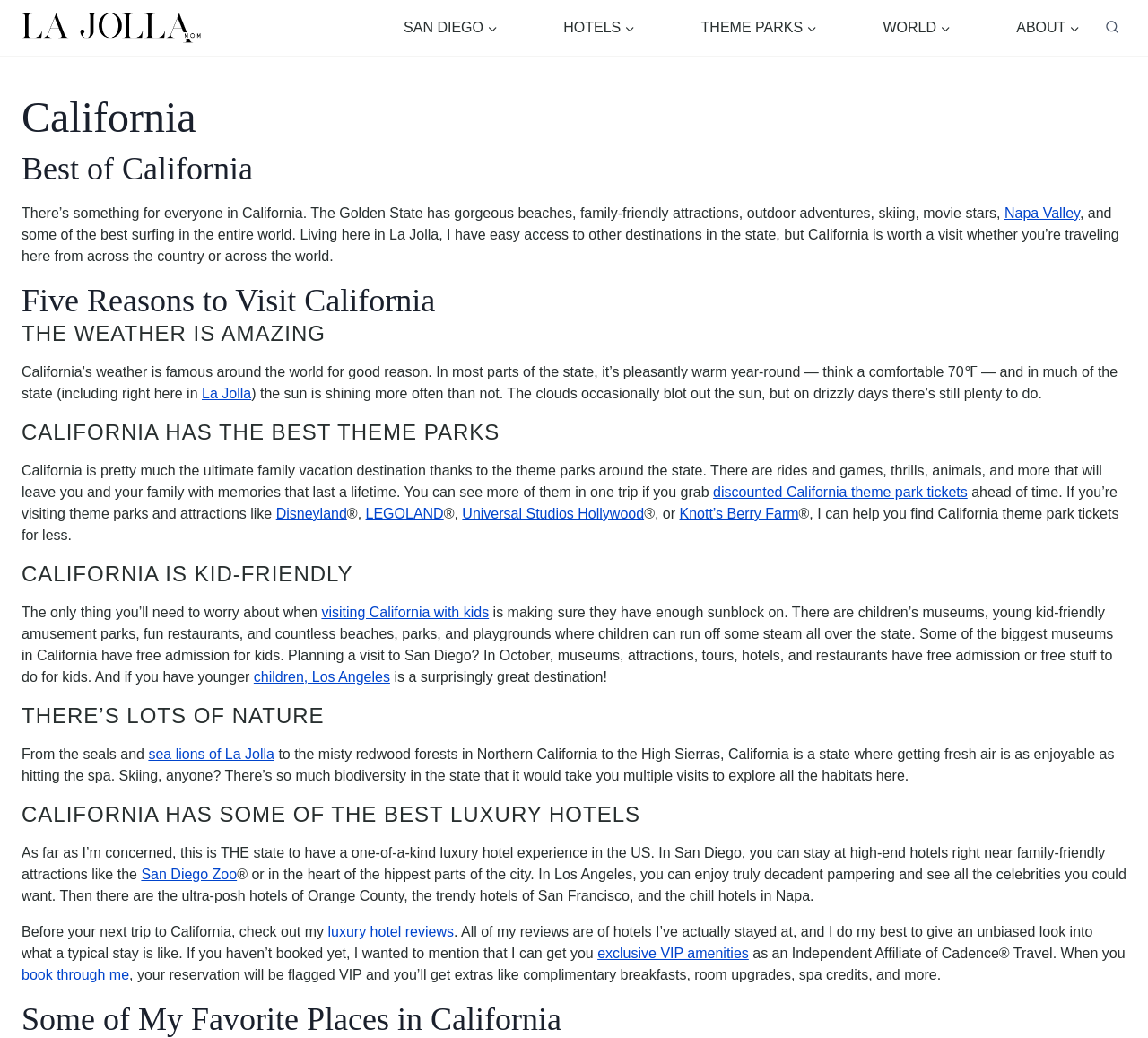Highlight the bounding box coordinates of the element you need to click to perform the following instruction: "Click on the 'SAN DIEGO' link."

[0.344, 0.008, 0.441, 0.045]